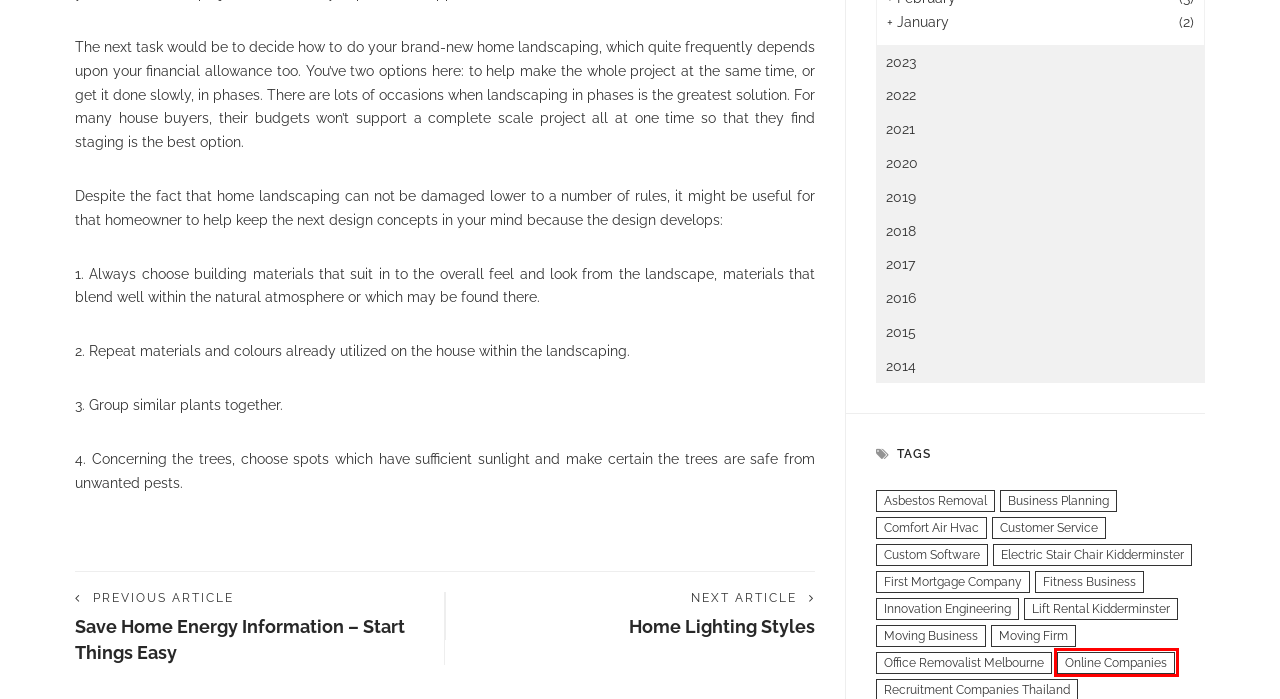Given a screenshot of a webpage with a red bounding box around an element, choose the most appropriate webpage description for the new page displayed after clicking the element within the bounding box. Here are the candidates:
A. lift rental Kidderminster | Moving Help 4 Hire - Discover Benefits of IT Equipment Rentals
B. Moving firm | Moving Help 4 Hire - Discover Benefits of IT Equipment Rentals
C. Asbestos Removal | Moving Help 4 Hire - Discover Benefits of IT Equipment Rentals
D. Custom Software | Moving Help 4 Hire - Discover Benefits of IT Equipment Rentals
E. Comfort Air hvac | Moving Help 4 Hire - Discover Benefits of IT Equipment Rentals
F. first mortgage company | Moving Help 4 Hire - Discover Benefits of IT Equipment Rentals
G. office removalist Melbourne | Moving Help 4 Hire - Discover Benefits of IT Equipment Rentals
H. Online Companies | Moving Help 4 Hire - Discover Benefits of IT Equipment Rentals

H